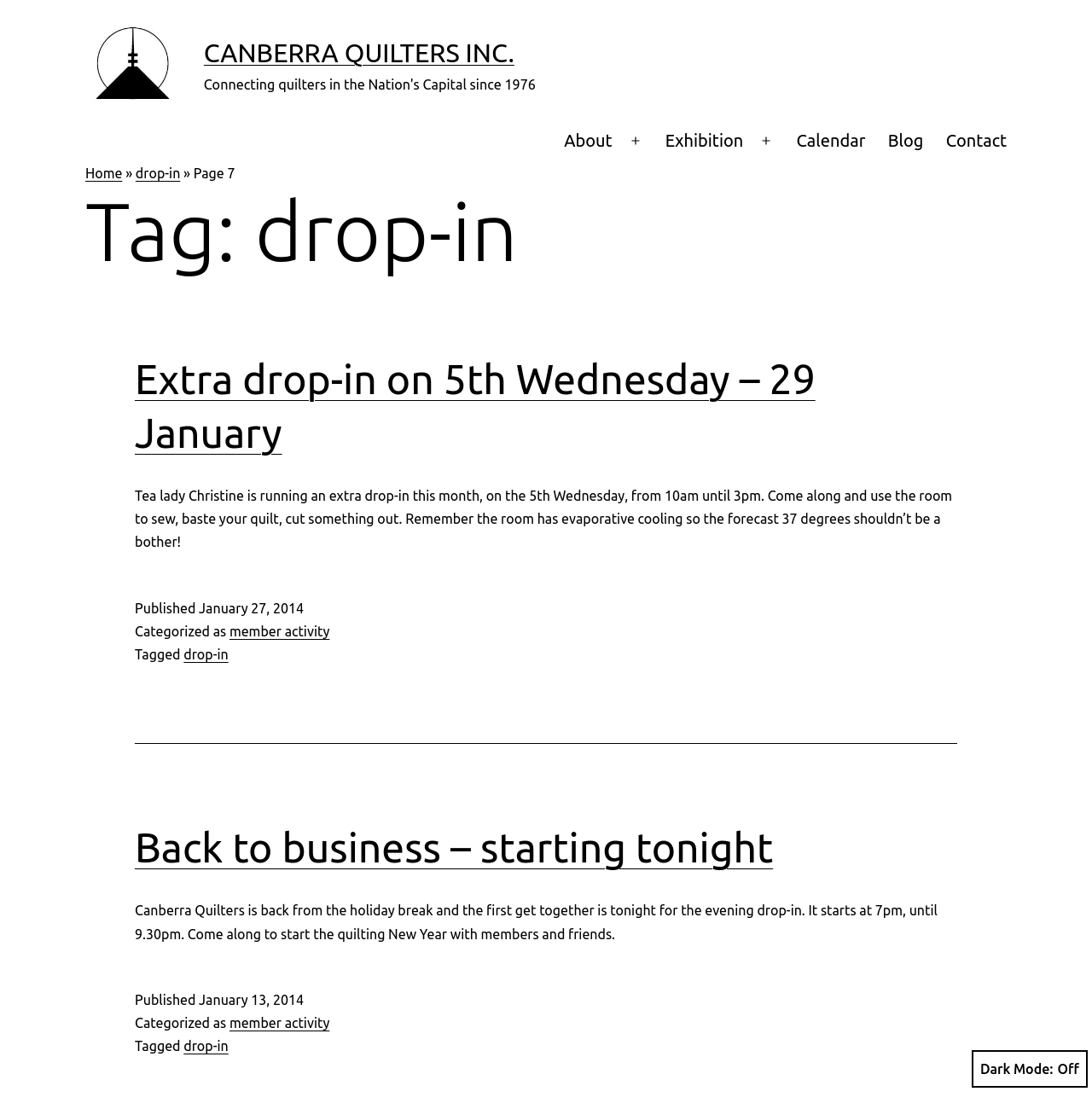Find the bounding box coordinates for the area you need to click to carry out the instruction: "Click on the 'About' link". The coordinates should be four float numbers between 0 and 1, indicated as [left, top, right, bottom].

[0.506, 0.108, 0.571, 0.146]